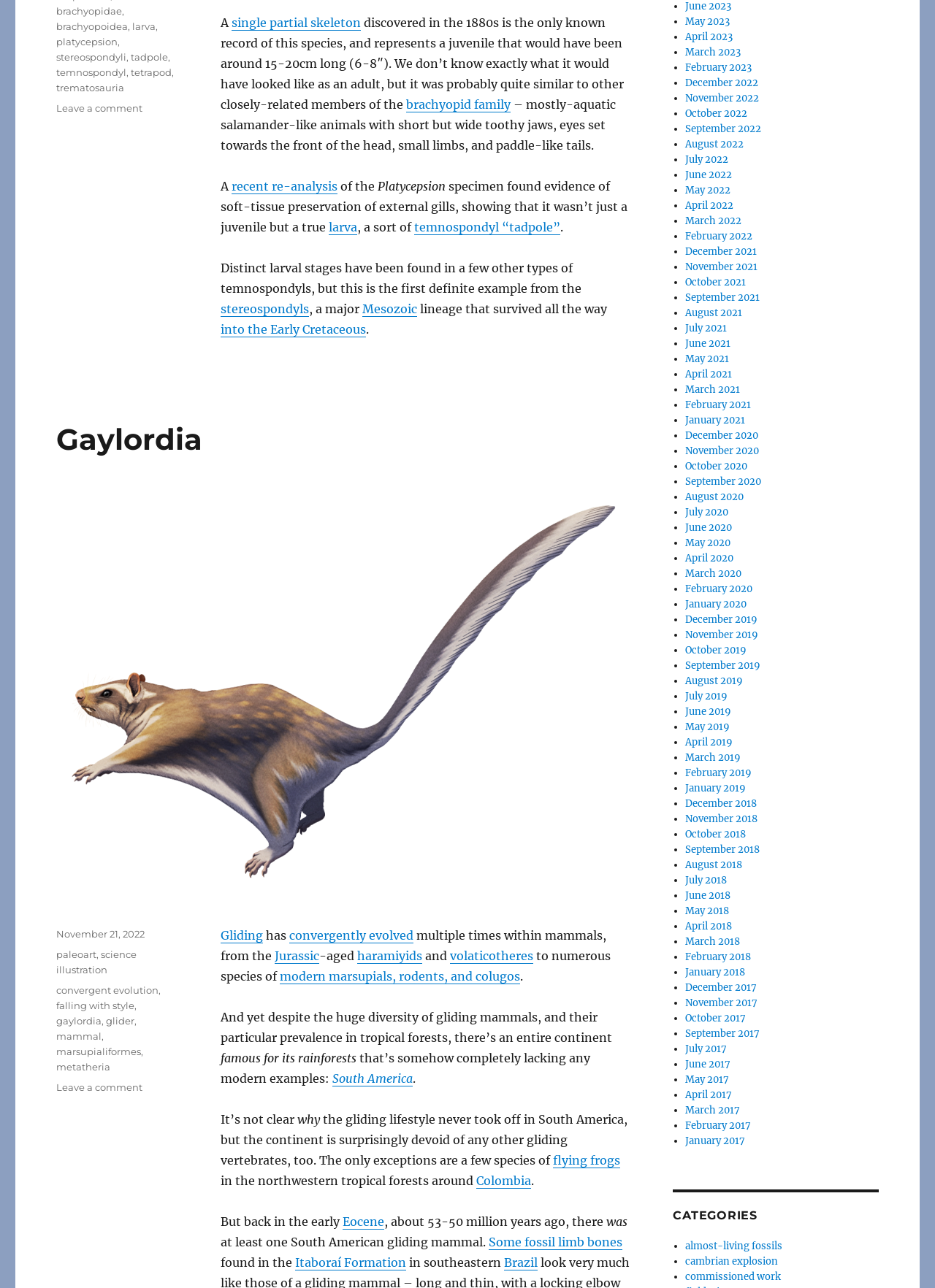Please specify the bounding box coordinates of the element that should be clicked to execute the given instruction: 'Follow the link 'Platycepsion''. Ensure the coordinates are four float numbers between 0 and 1, expressed as [left, top, right, bottom].

[0.404, 0.139, 0.477, 0.15]